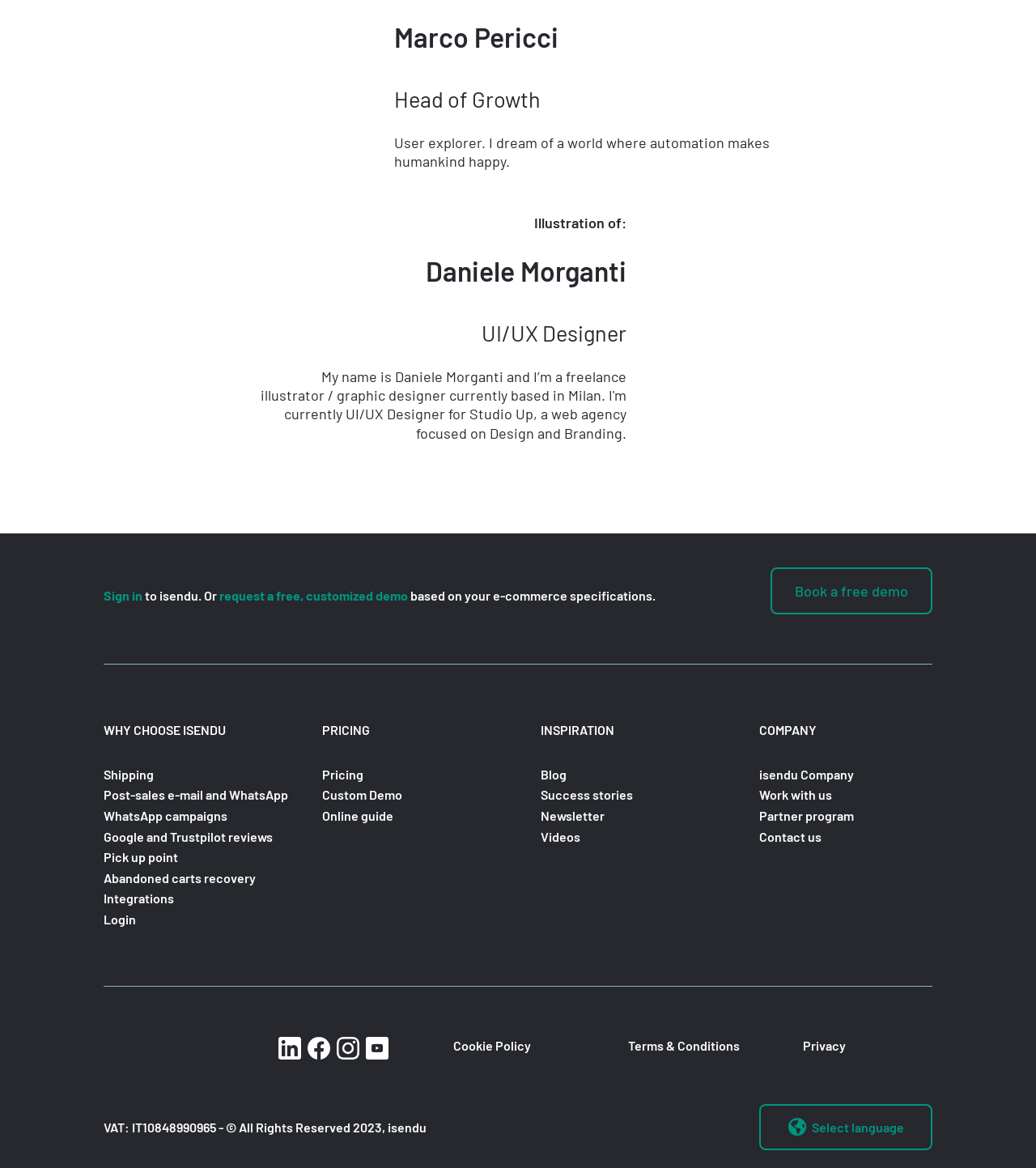Please identify the bounding box coordinates of the area I need to click to accomplish the following instruction: "Learn about shipping".

[0.1, 0.656, 0.148, 0.669]